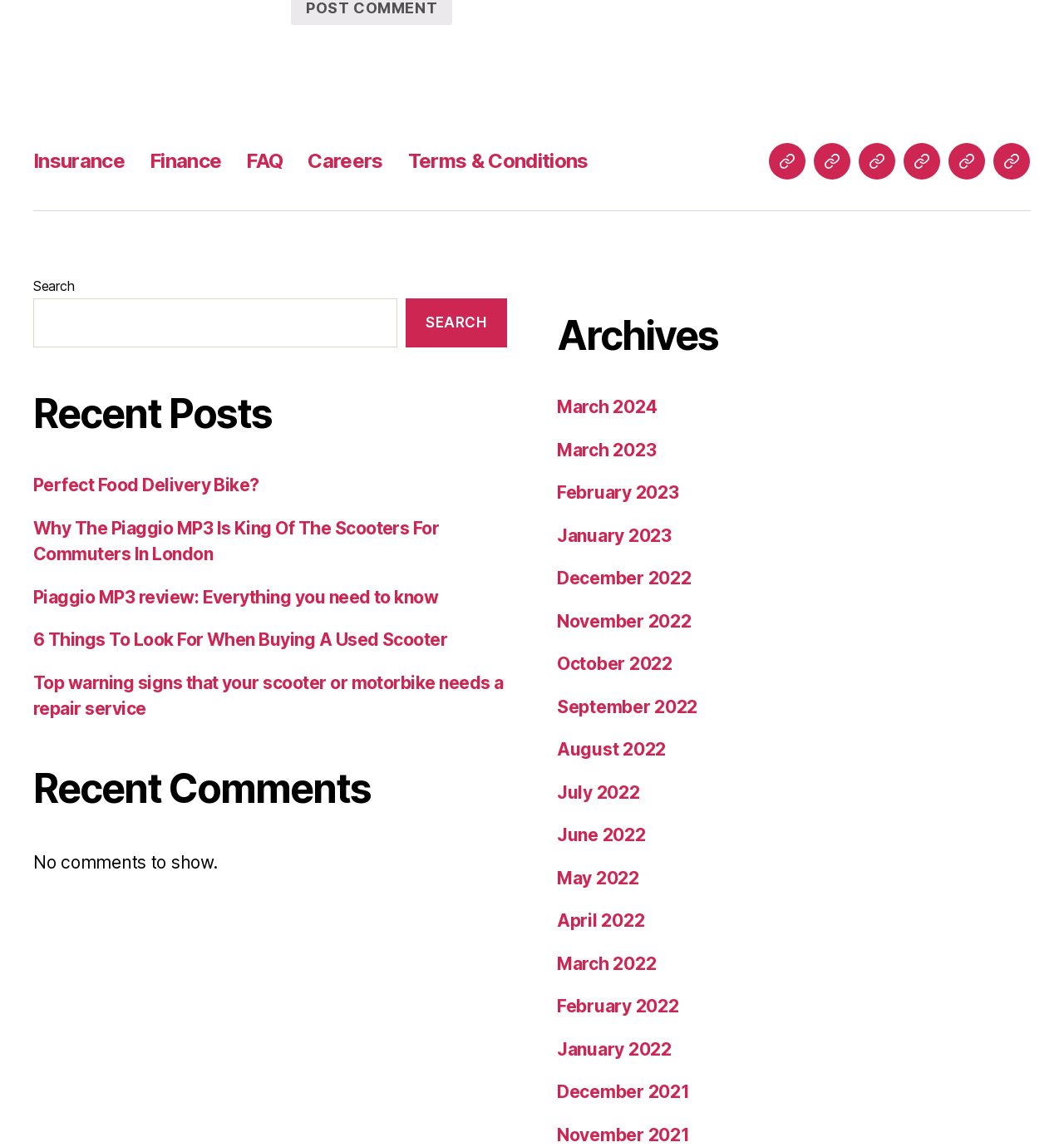Pinpoint the bounding box coordinates of the clickable element needed to complete the instruction: "Read recent post 'Perfect Food Delivery Bike?'". The coordinates should be provided as four float numbers between 0 and 1: [left, top, right, bottom].

[0.031, 0.414, 0.244, 0.432]